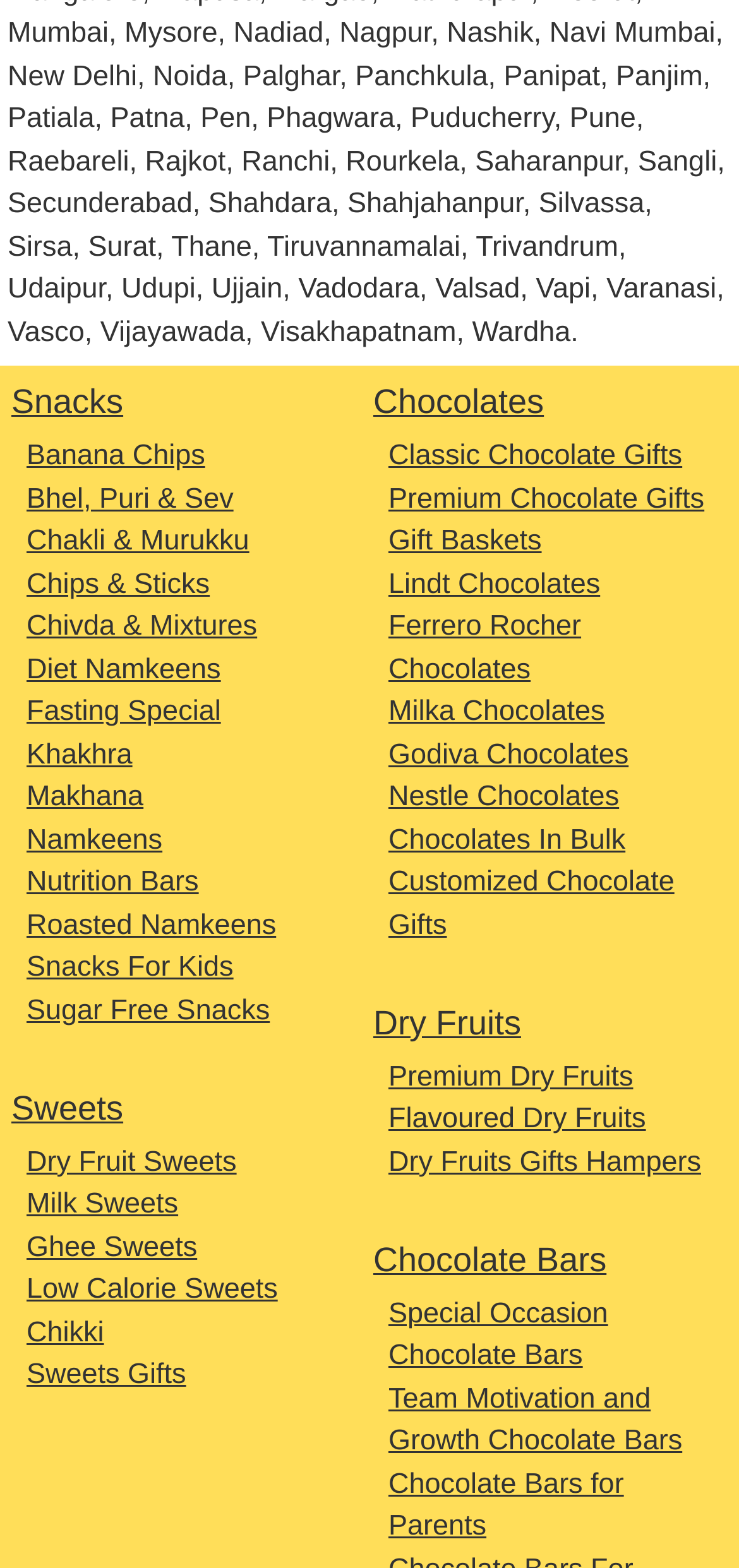Highlight the bounding box coordinates of the region I should click on to meet the following instruction: "Browse Banana Chips".

[0.036, 0.281, 0.285, 0.301]